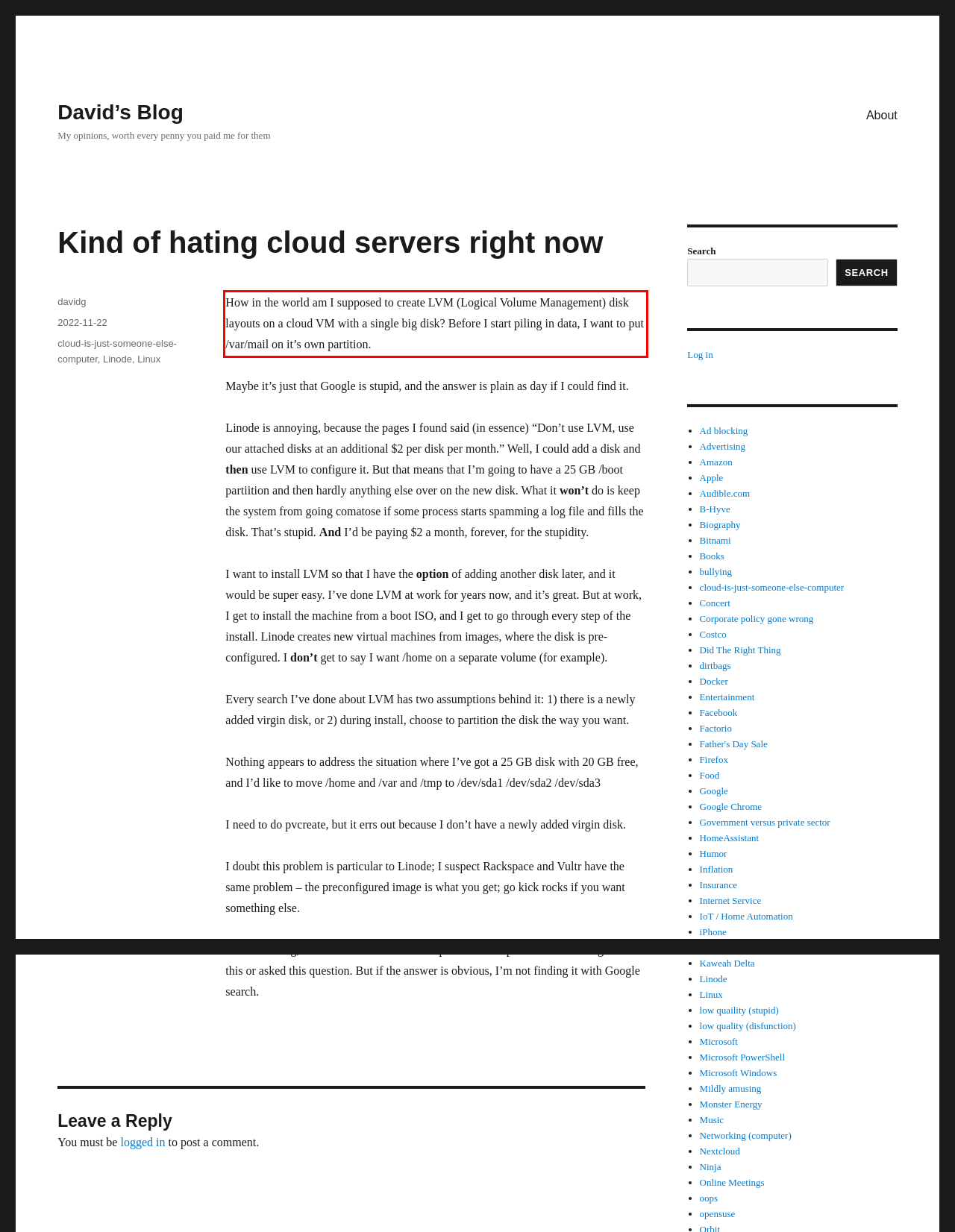You are given a screenshot showing a webpage with a red bounding box. Perform OCR to capture the text within the red bounding box.

How in the world am I supposed to create LVM (Logical Volume Management) disk layouts on a cloud VM with a single big disk? Before I start piling in data, I want to put /var/mail on it’s own partition.